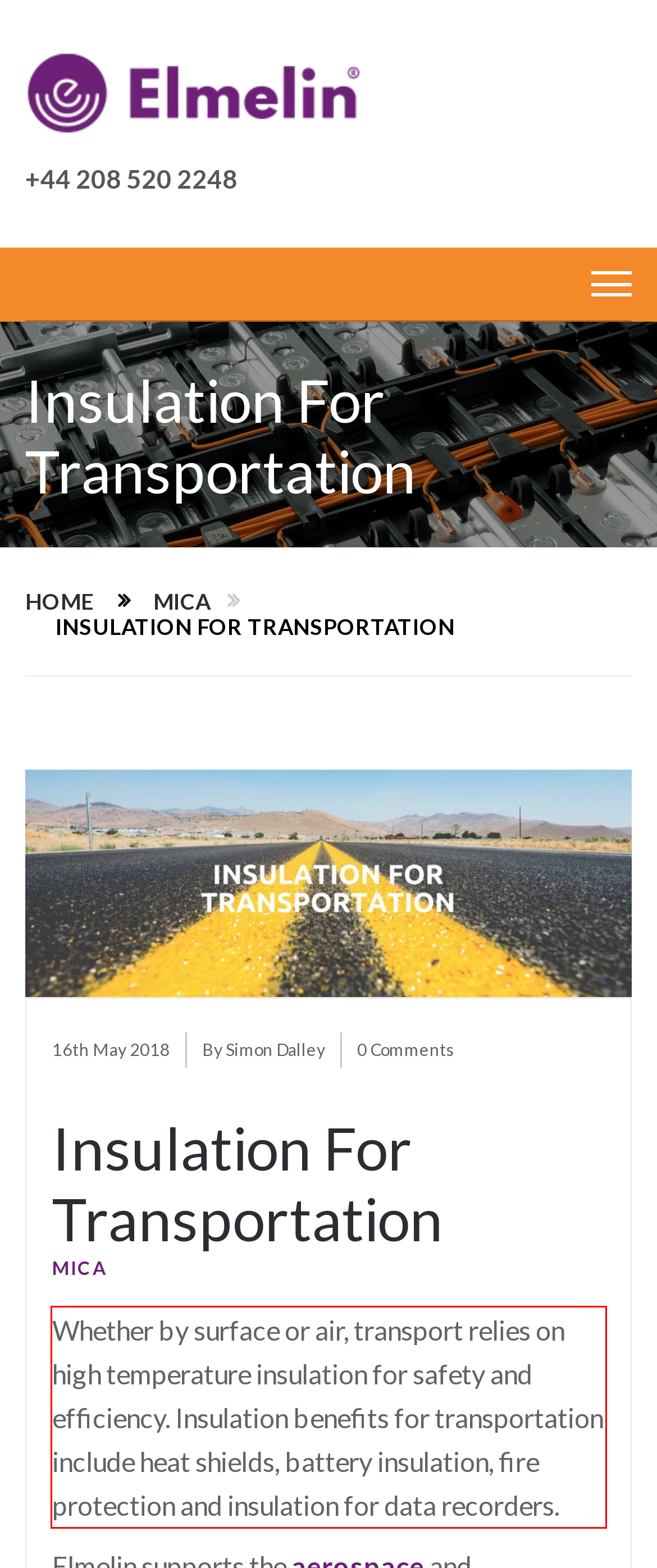There is a UI element on the webpage screenshot marked by a red bounding box. Extract and generate the text content from within this red box.

Whether by surface or air, transport relies on high temperature insulation for safety and efficiency. Insulation benefits for transportation include heat shields, battery insulation, fire protection and insulation for data recorders.